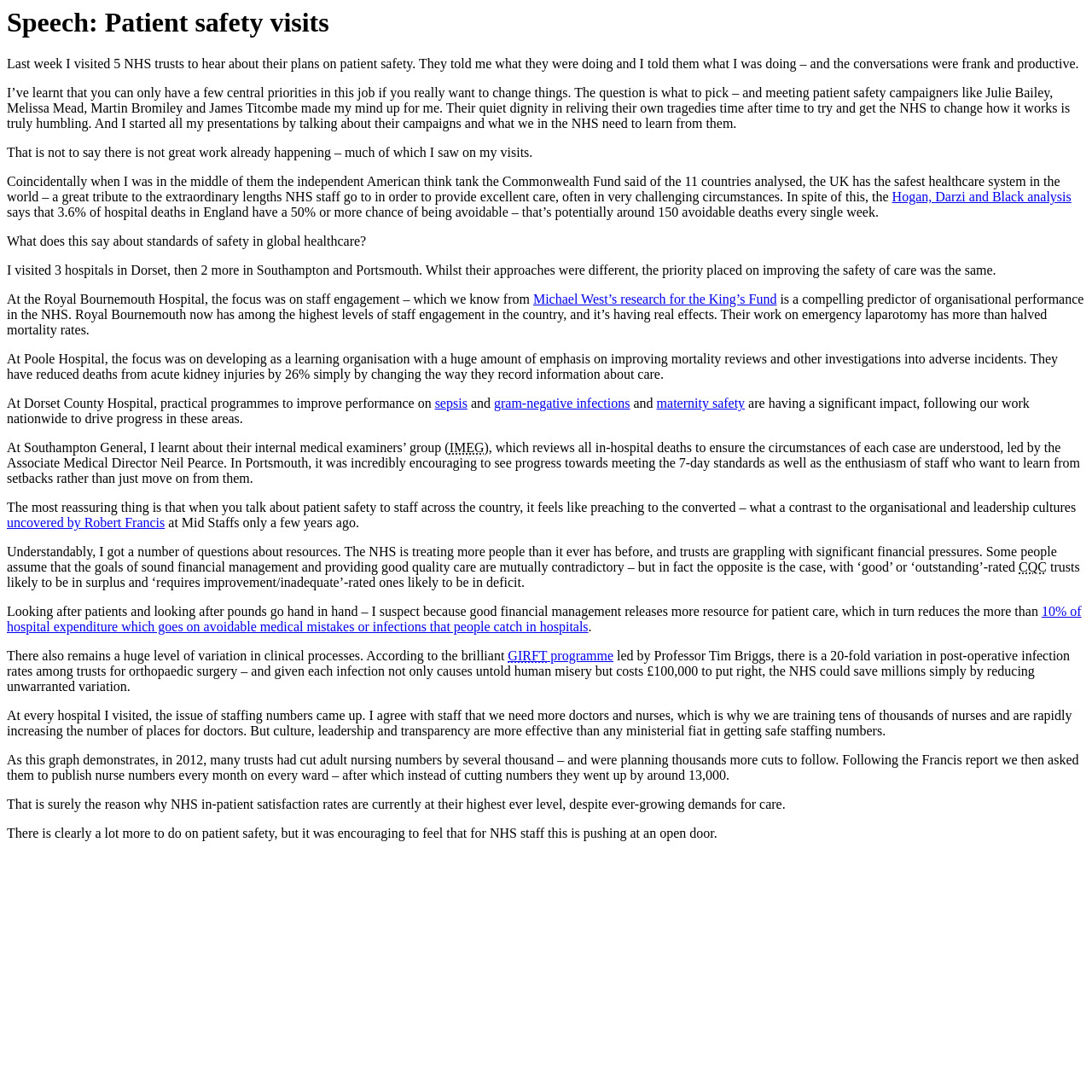What is the percentage of hospital deaths in England that have a 50% or more chance of being avoidable?
Answer with a single word or short phrase according to what you see in the image.

3.6%